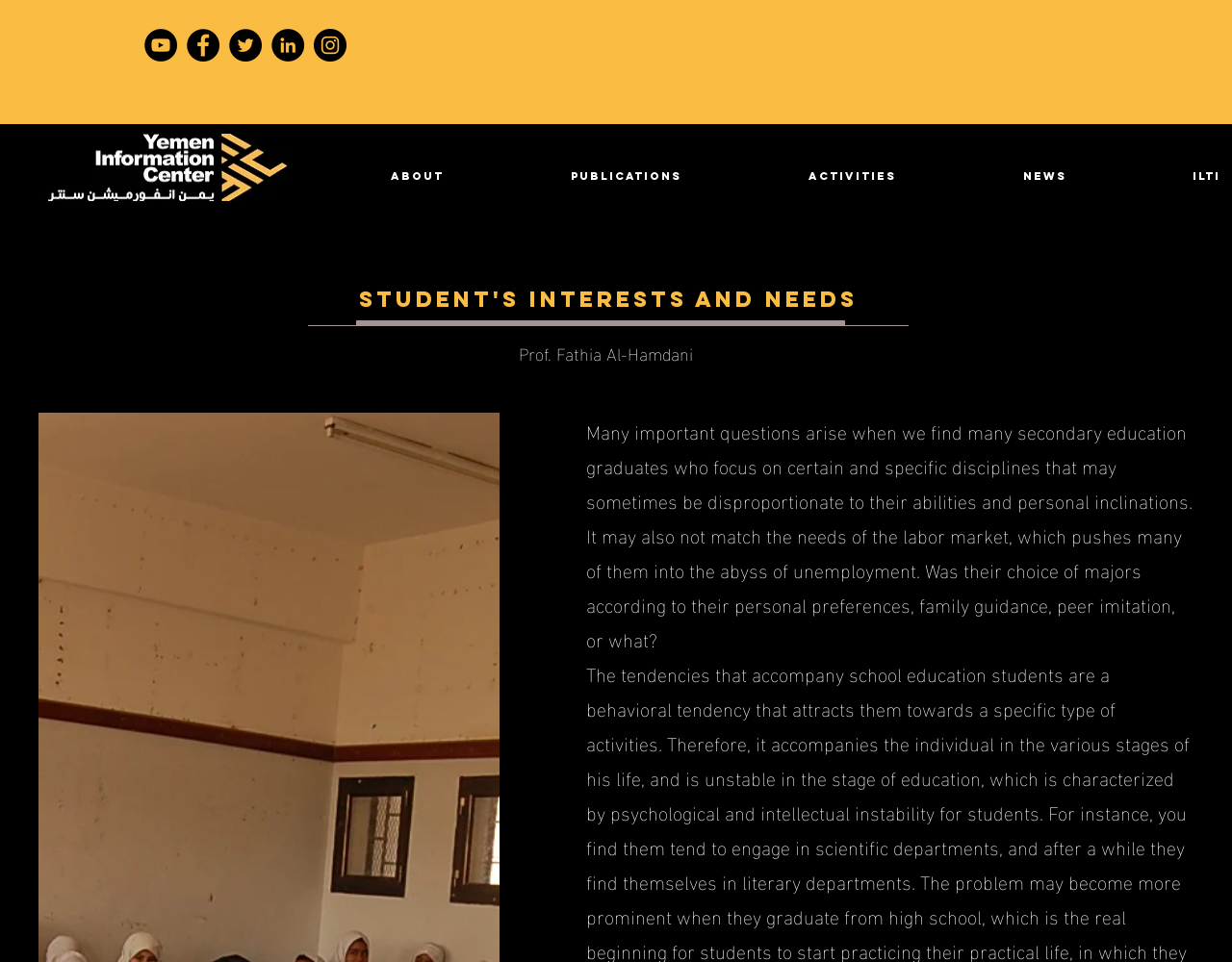What is the name of the professor mentioned? Refer to the image and provide a one-word or short phrase answer.

Prof. Fathia Al-Hamdani